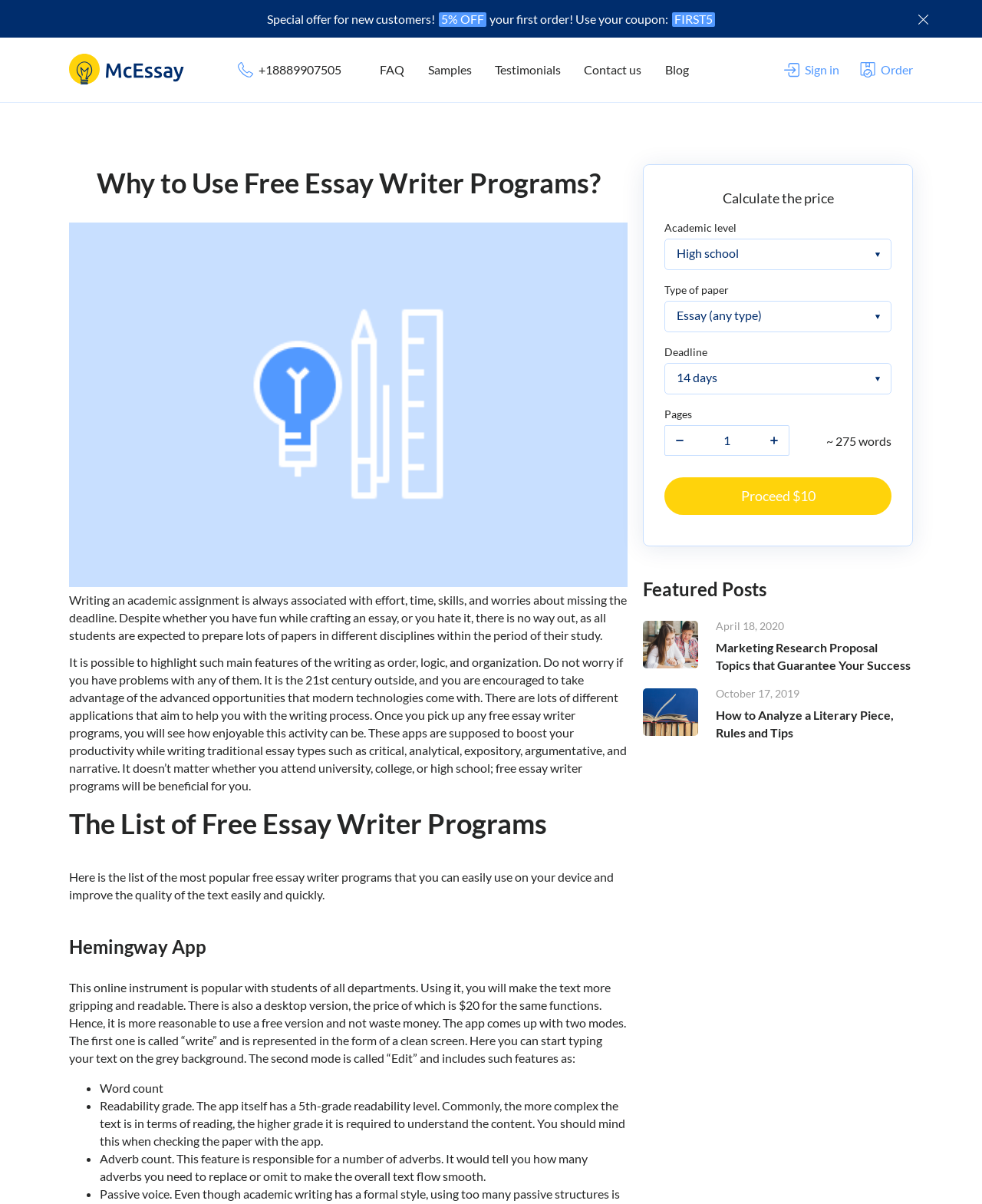Explain the webpage's design and content in an elaborate manner.

This webpage is about free essay writer programs, with a focus on helping students improve their academic writing. At the top, there is a special offer for new customers, with a 5% discount on the first order. Below this, there are links to a professional essay writing service, a phone number, and several other links to FAQ, Samples, Testimonials, Contact us, and Blog.

The main content of the page is divided into sections, starting with a heading "Why to Use Free Essay Writer Programs?" followed by a descriptive text about the benefits of using these programs. There is also an image related to free essay writer programs.

Next, there is a section titled "The List of Free Essay Writer Programs" with a brief introduction to the list. The first program listed is the Hemingway App, which is described in detail, including its features such as word count, readability grade, and adverb count.

On the right side of the page, there is a form to calculate the price of an essay, with fields to select the academic level, type of paper, deadline, and number of pages. There are also buttons to proceed with the order.

Further down the page, there is a section titled "Featured Posts" with links to two blog posts, one about marketing research proposal topics and the other about analyzing a literary piece. Each post has a timestamp indicating when it was published.